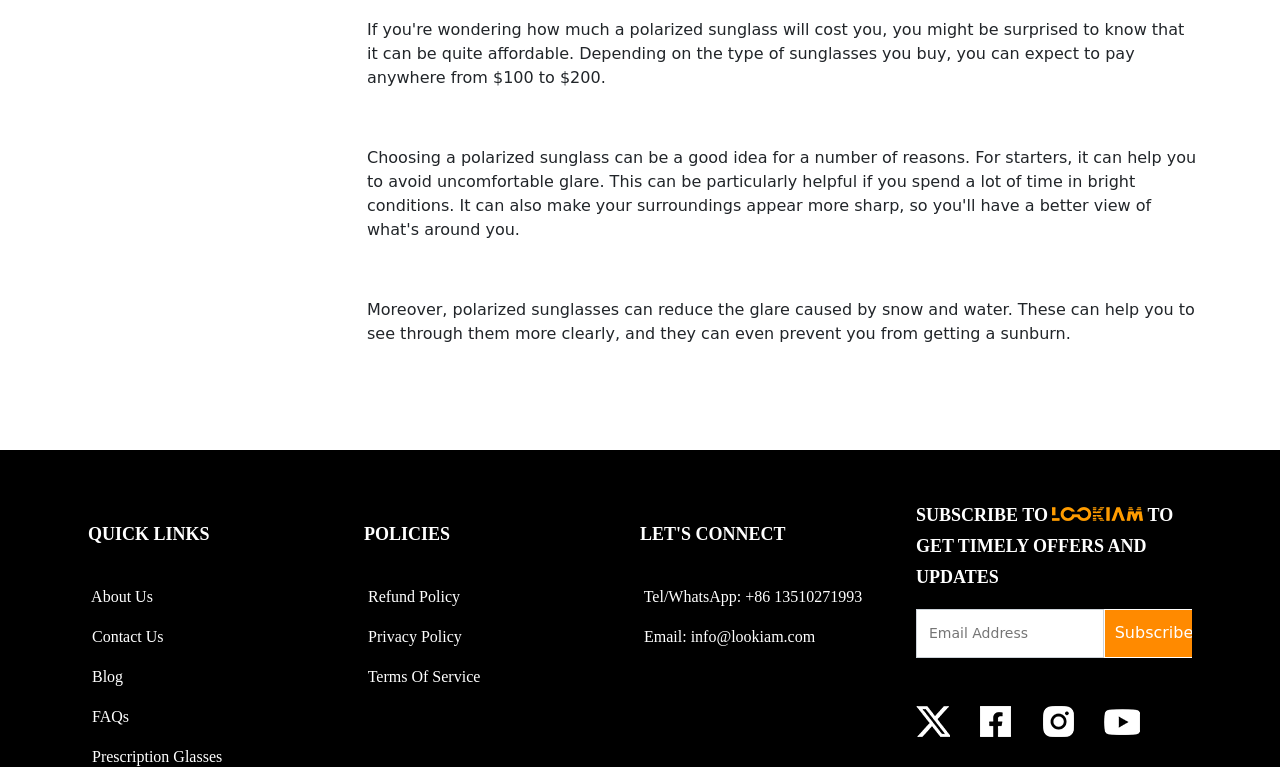Pinpoint the bounding box coordinates of the clickable area needed to execute the instruction: "Subscribe to the newsletter". The coordinates should be specified as four float numbers between 0 and 1, i.e., [left, top, right, bottom].

[0.862, 0.794, 0.941, 0.858]